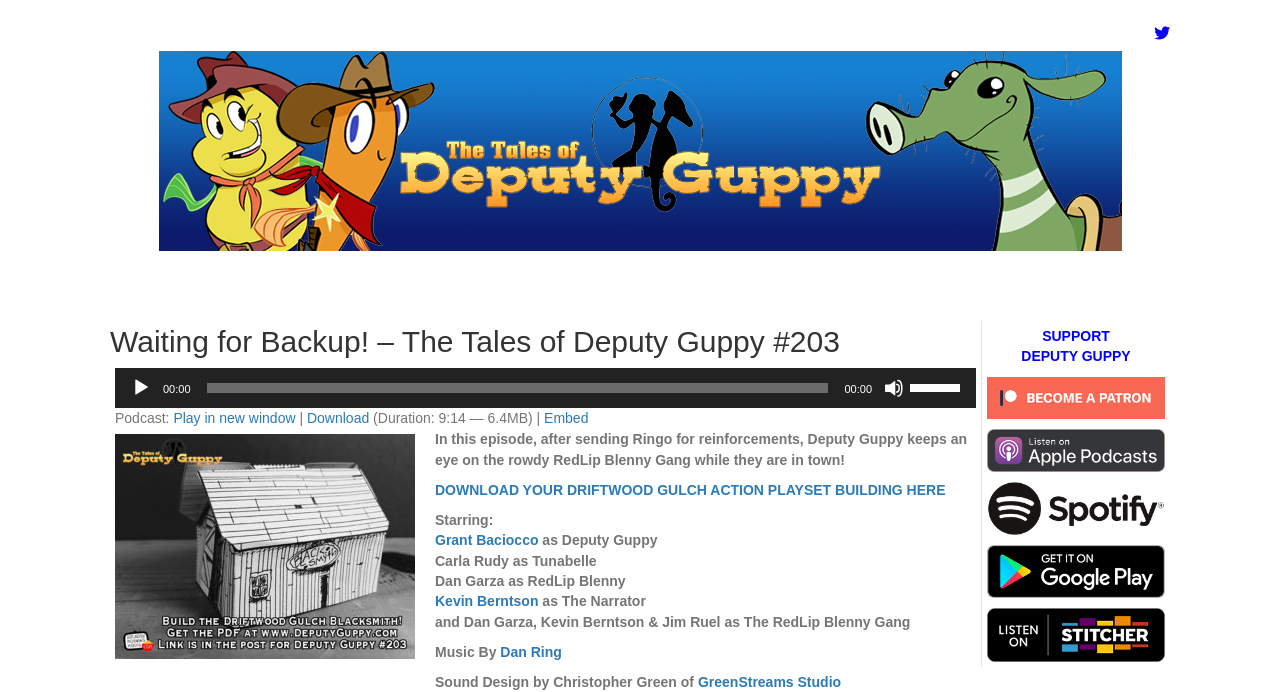Find the bounding box of the element with the following description: "GreenStreams Studio". The coordinates must be four float numbers between 0 and 1, formatted as [left, top, right, bottom].

[0.545, 0.974, 0.657, 0.997]